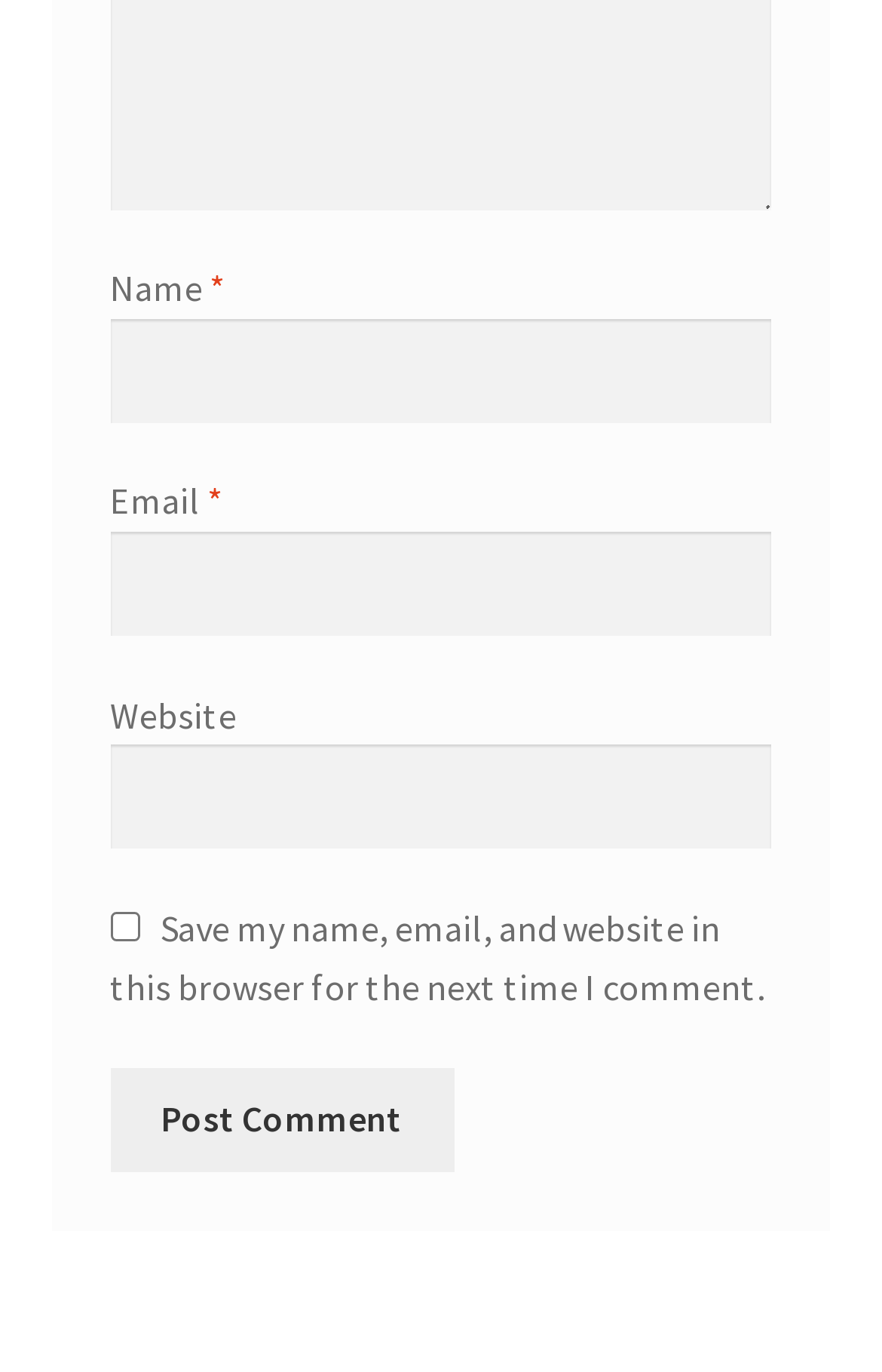How many input fields are there in the form?
Based on the screenshot, provide your answer in one word or phrase.

3